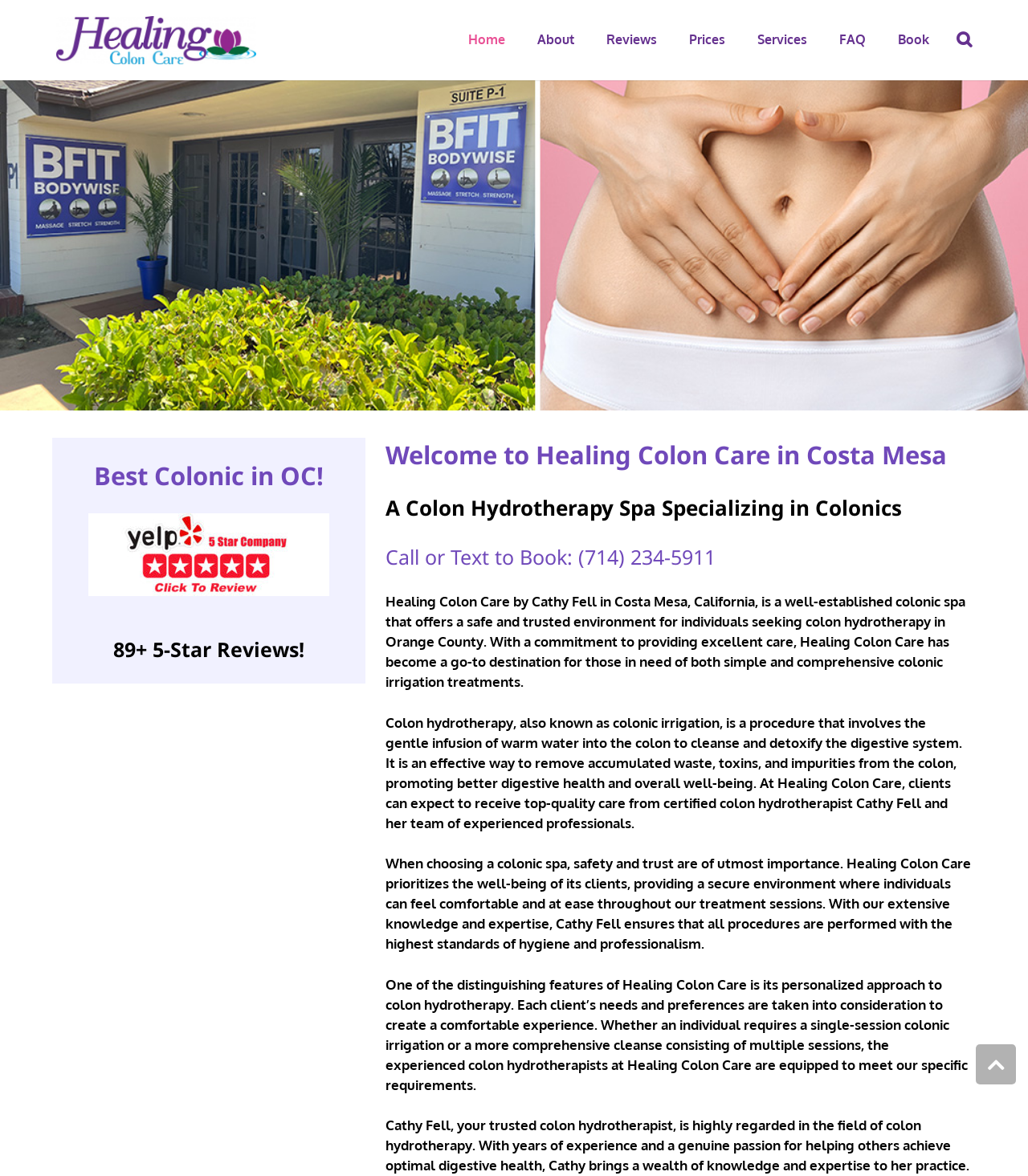What is the purpose of colon hydrotherapy?
Can you provide an in-depth and detailed response to the question?

The purpose of colon hydrotherapy can be found in the StaticText element with the text 'Colon hydrotherapy, also known as colonic irrigation, is a procedure that involves the gentle infusion of warm water into the colon to cleanse and detoxify the digestive system...'. This text is located in the middle of the webpage, suggesting that it is an important feature of the spa's services.